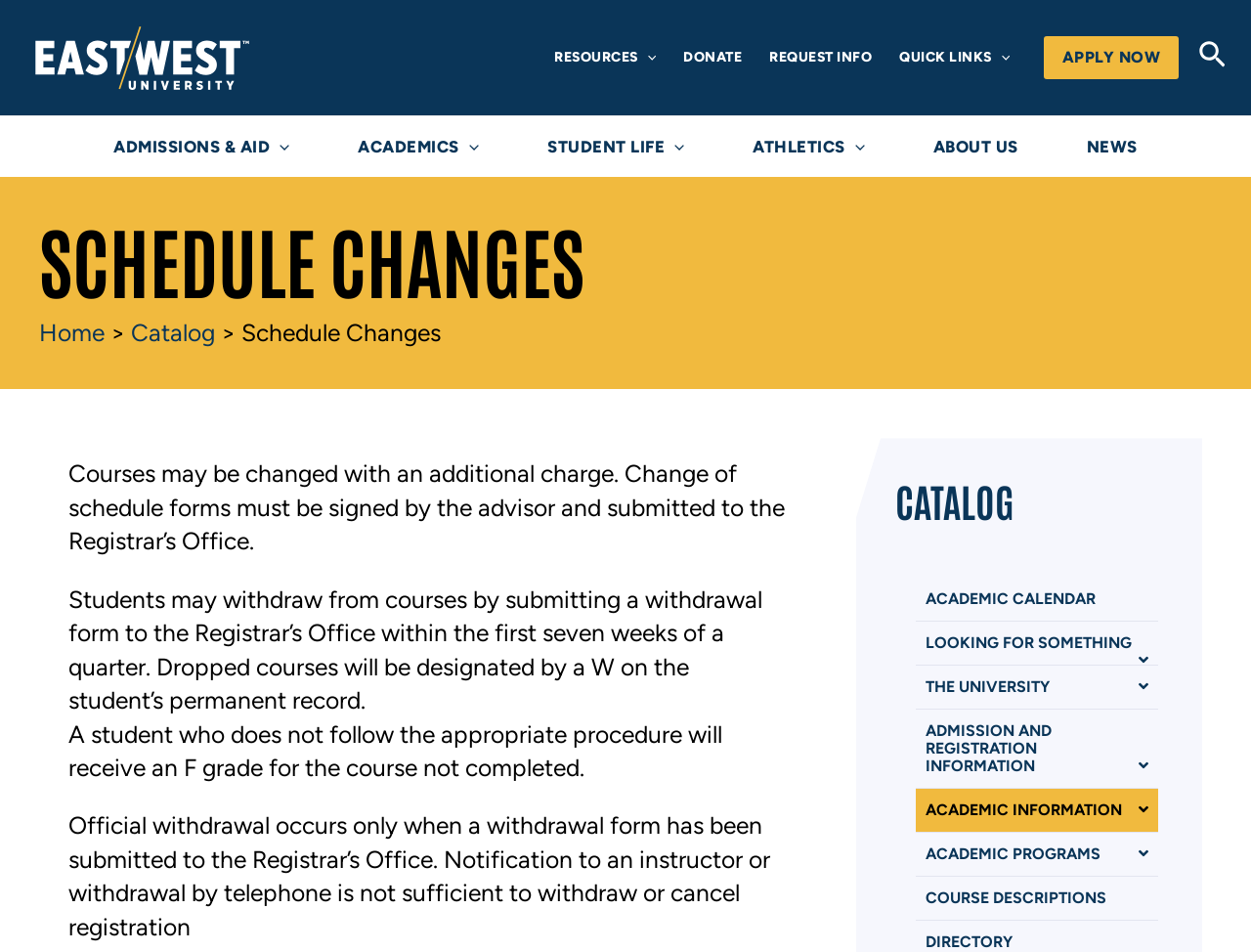Extract the bounding box coordinates for the described element: "Looking for Something". The coordinates should be represented as four float numbers between 0 and 1: [left, top, right, bottom].

[0.732, 0.653, 0.926, 0.7]